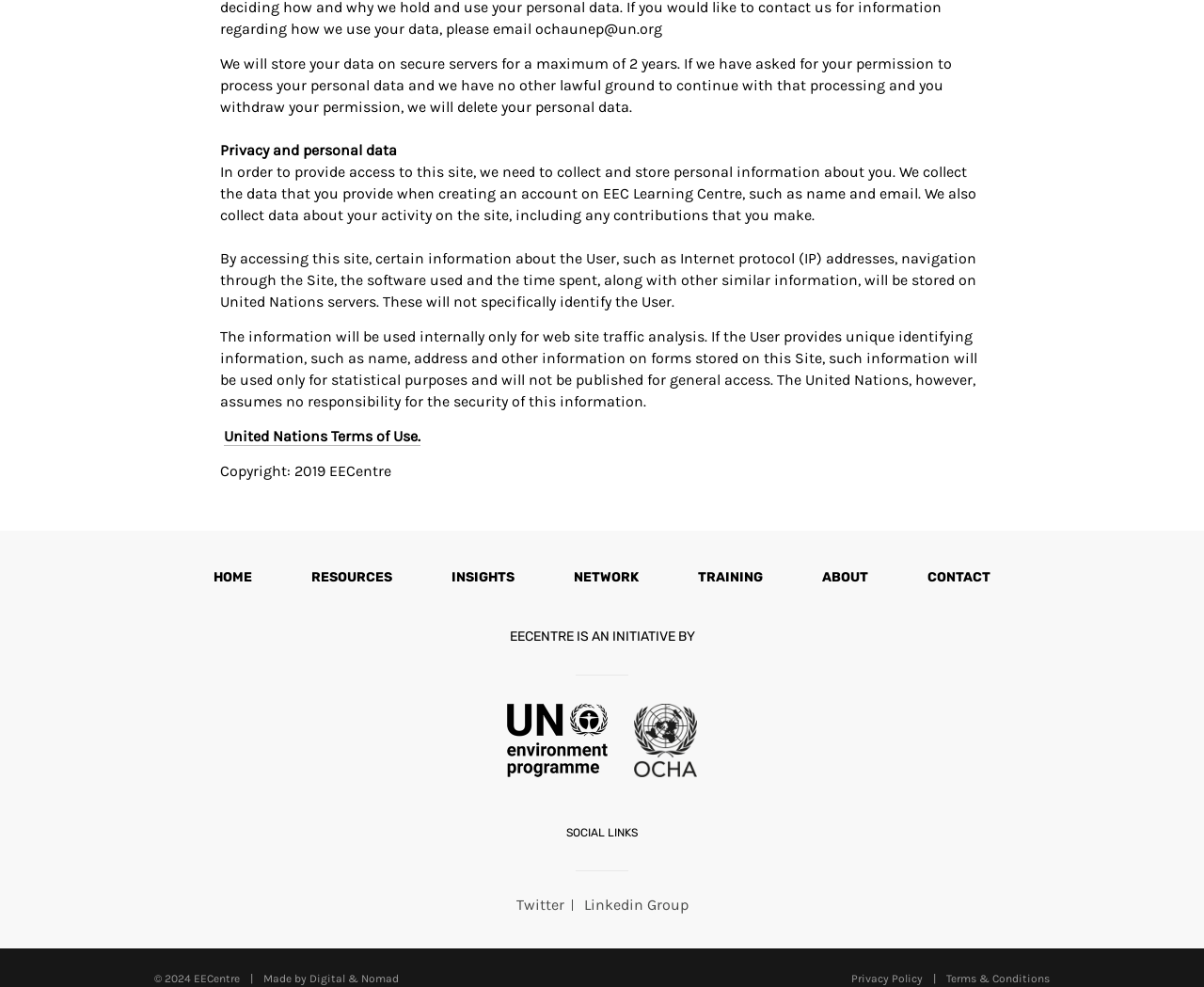Find the bounding box coordinates for the area that must be clicked to perform this action: "Click HOME".

[0.17, 0.576, 0.217, 0.595]